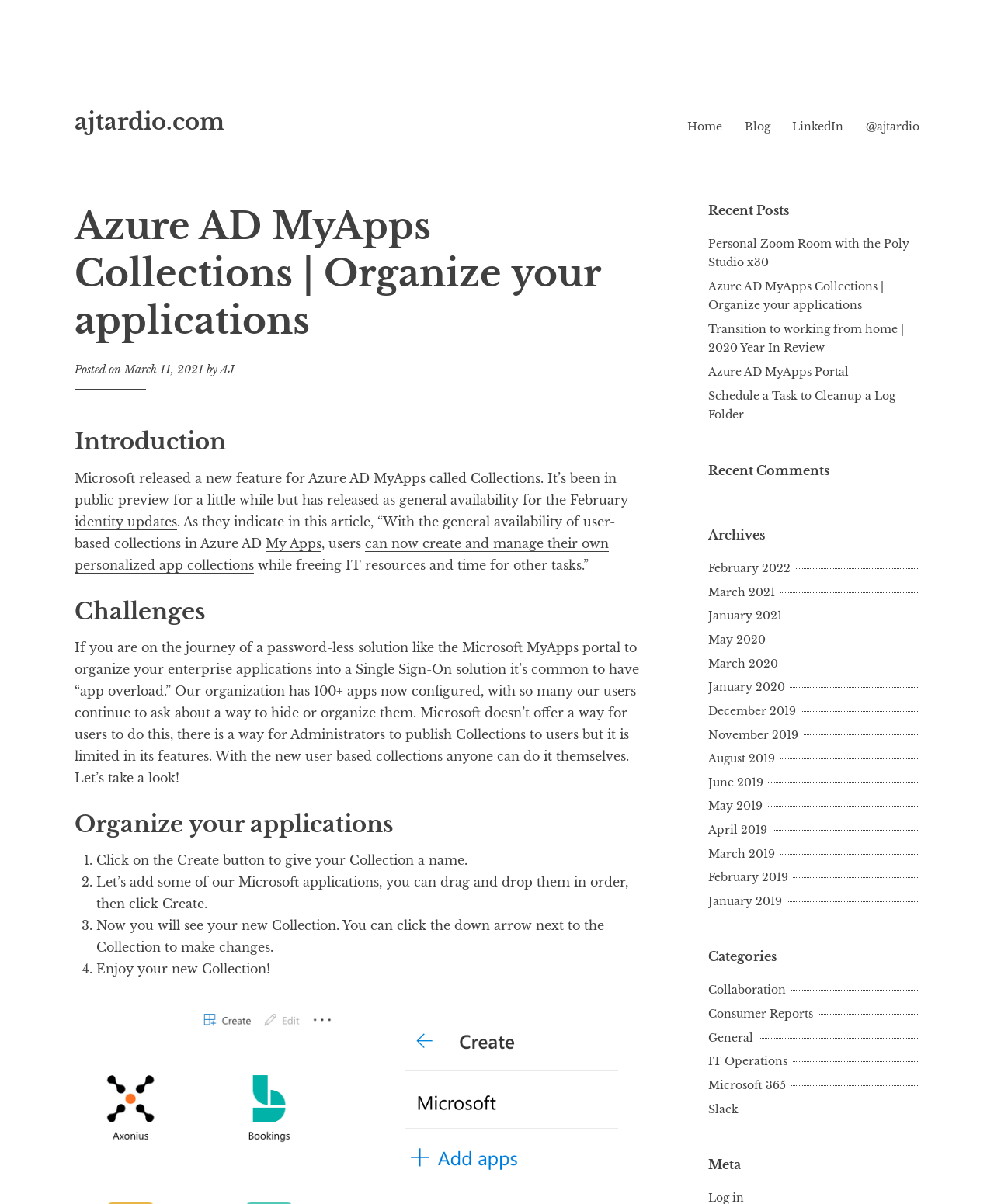Please mark the clickable region by giving the bounding box coordinates needed to complete this instruction: "Click on the 'Create' button to organize applications".

[0.097, 0.708, 0.47, 0.721]